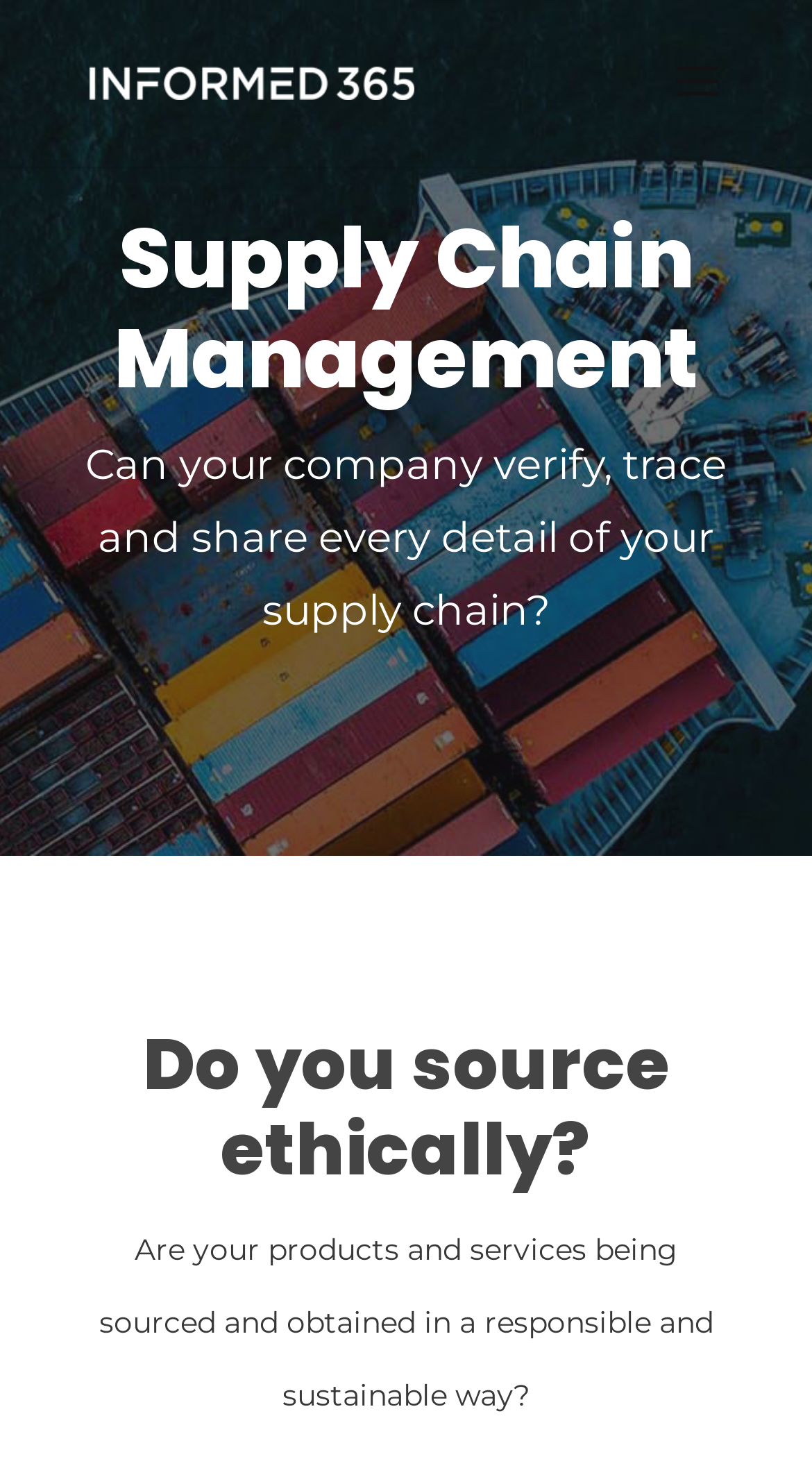Locate the primary heading on the webpage and return its text.

Supply Chain Management